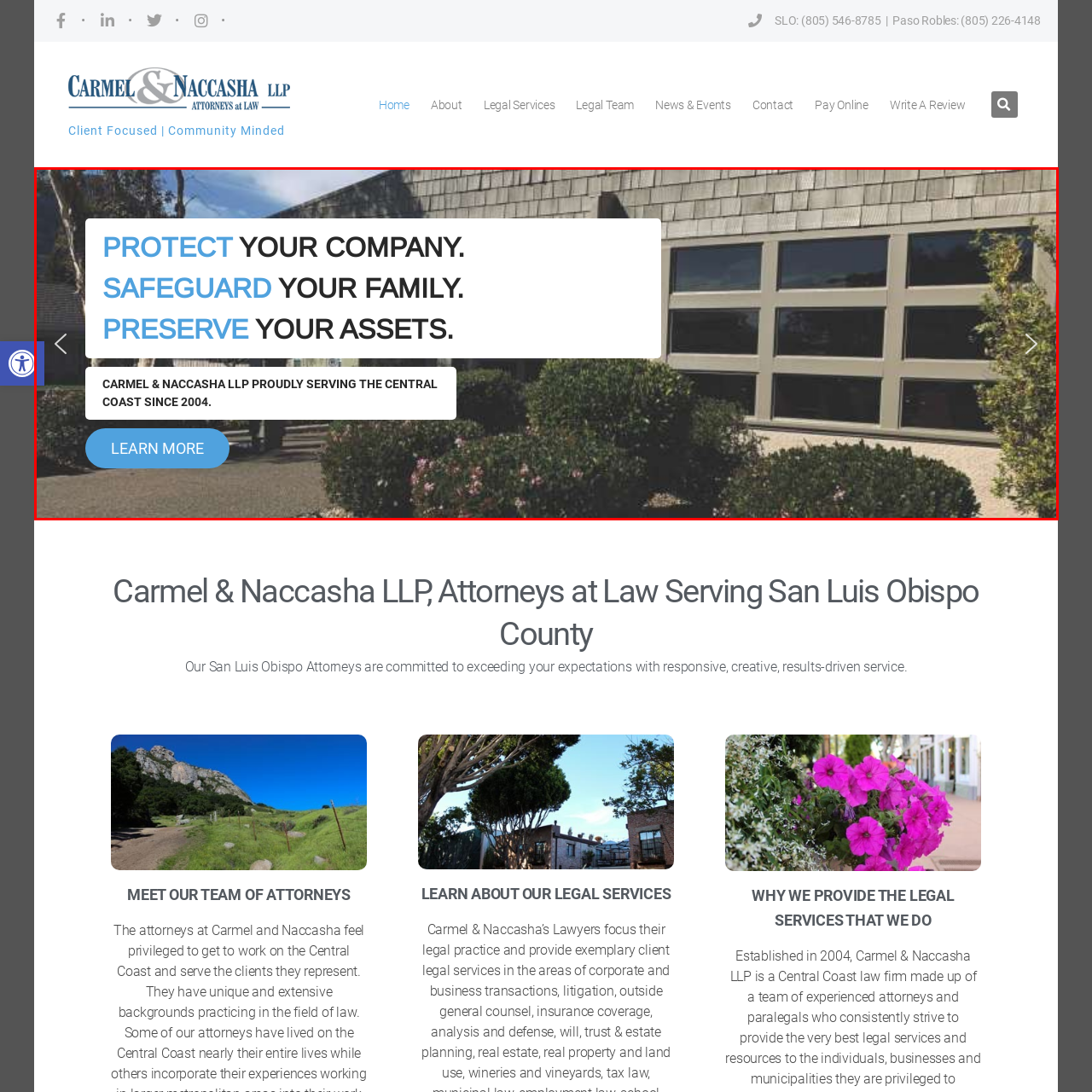Please look at the image highlighted by the red box, What is the color of the 'LEARN MORE' button?
 Provide your answer using a single word or phrase.

Blue